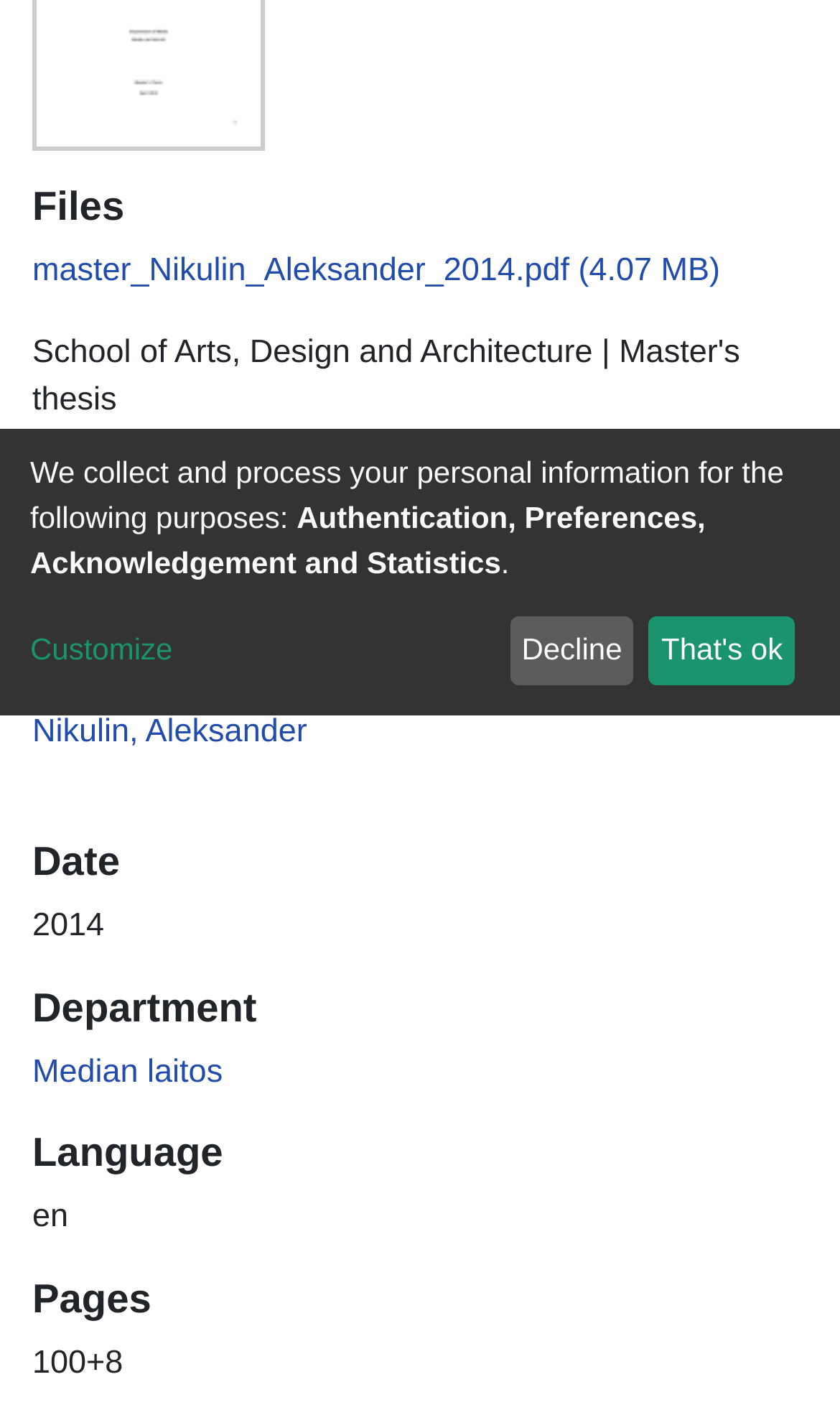Refer to the element description Help and identify the corresponding bounding box in the screenshot. Format the coordinates as (top-left x, top-left y, bottom-right x, bottom-right y) with values in the range of 0 to 1.

[0.104, 0.235, 0.183, 0.261]